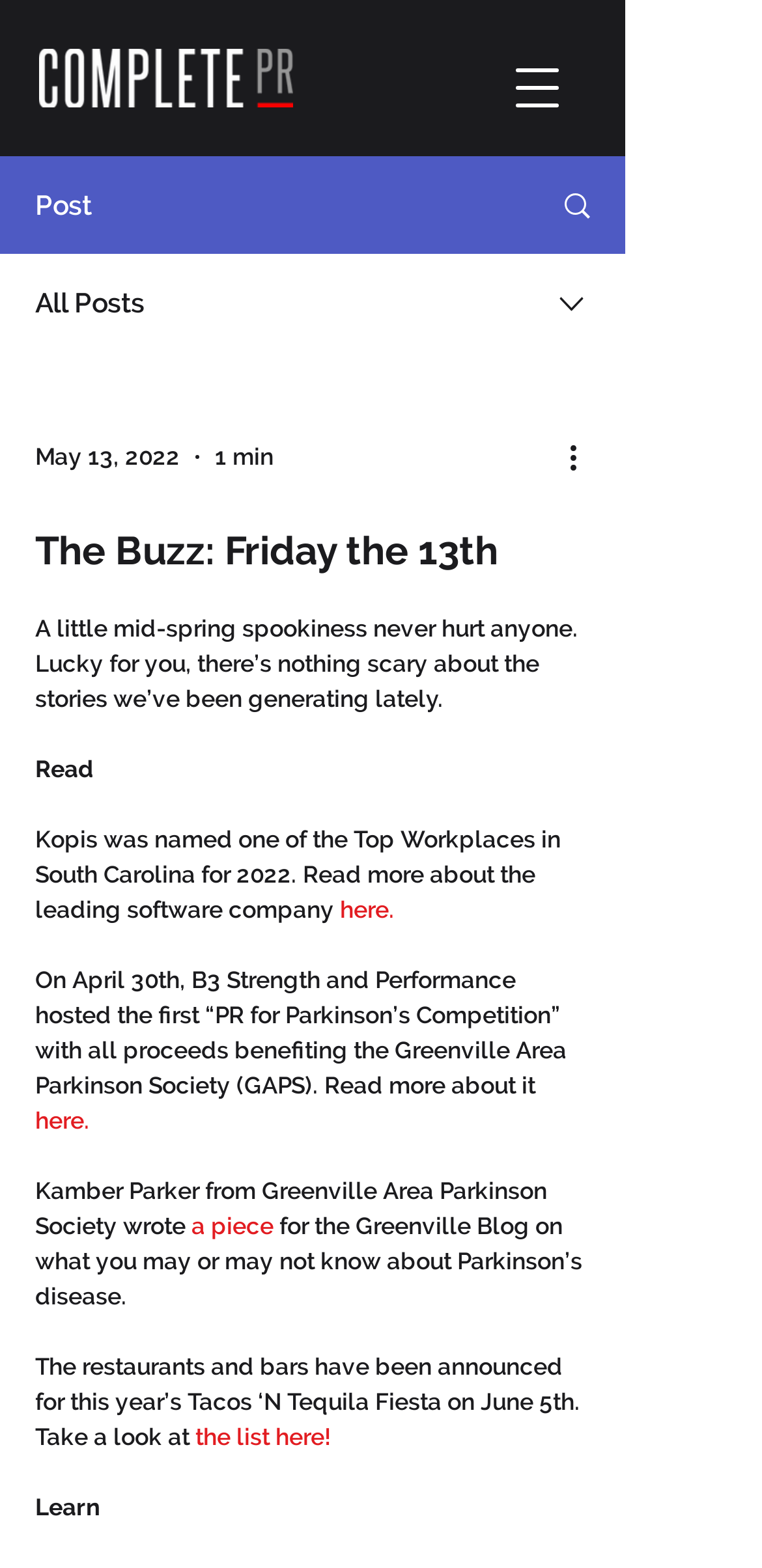Describe all the visual and textual components of the webpage comprehensively.

The webpage appears to be a blog or news page with a title "The Buzz: Friday the 13th". At the top, there is a navigation menu button on the right side, and a logo image "complete PR.png" on the left side. Below the logo, there are two tabs, "Post" and "All Posts", with corresponding icons. 

On the left side, there is a combobox with a date "May 13, 2022" and a time "1 min" displayed. Below the combobox, there is a heading "The Buzz: Friday the 13th" followed by a brief introduction to the page's content. 

The main content of the page consists of several news articles or stories. The first article discusses ReadKopis being named one of the Top Workplaces in South Carolina for 2022. The second article is about a "PR for Parkinson's Competition" event, and the third article is about an article written by Kamber Parker from Greenville Area Parkinson Society. 

The fourth article announces the participating restaurants and bars for the Tacos 'N Tequila Fiesta event on June 5th. Each article has a "Read more" or "Learn" link to access the full content. There are also several icons and images scattered throughout the page, including a "More actions" button with a dropdown menu.